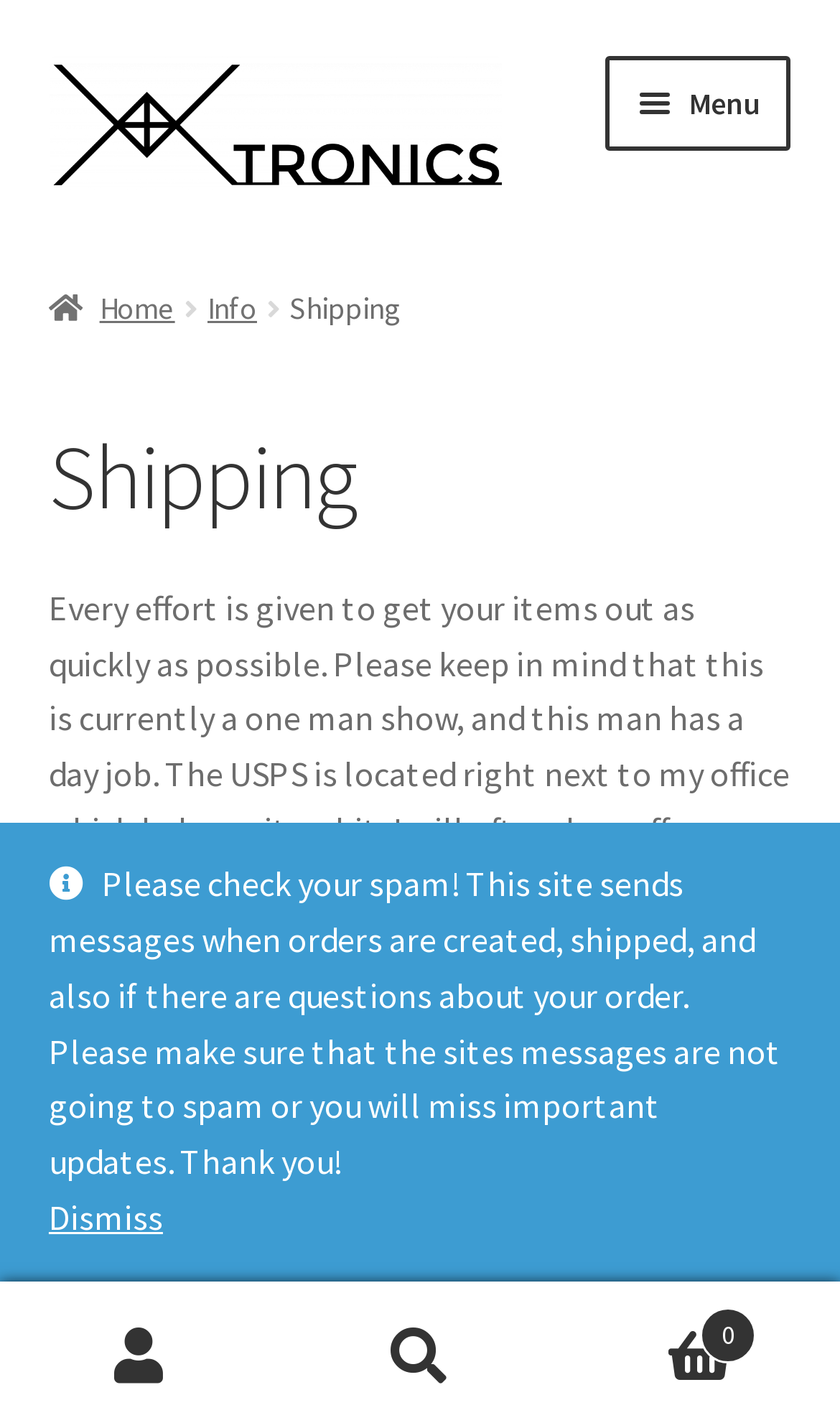Please identify the bounding box coordinates of the region to click in order to complete the task: "View my account". The coordinates must be four float numbers between 0 and 1, specified as [left, top, right, bottom].

[0.058, 0.296, 0.942, 0.378]